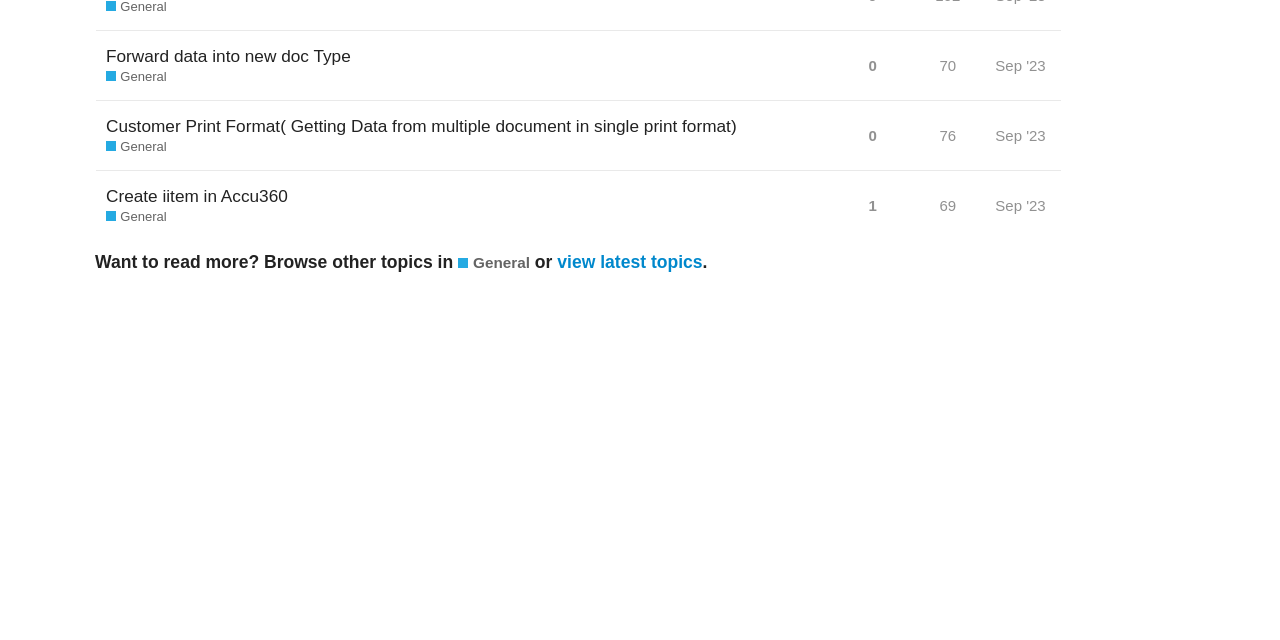Using the webpage screenshot, find the UI element described by Log In. Provide the bounding box coordinates in the format (top-left x, top-left y, bottom-right x, bottom-right y), ensuring all values are floating point numbers between 0 and 1.

None